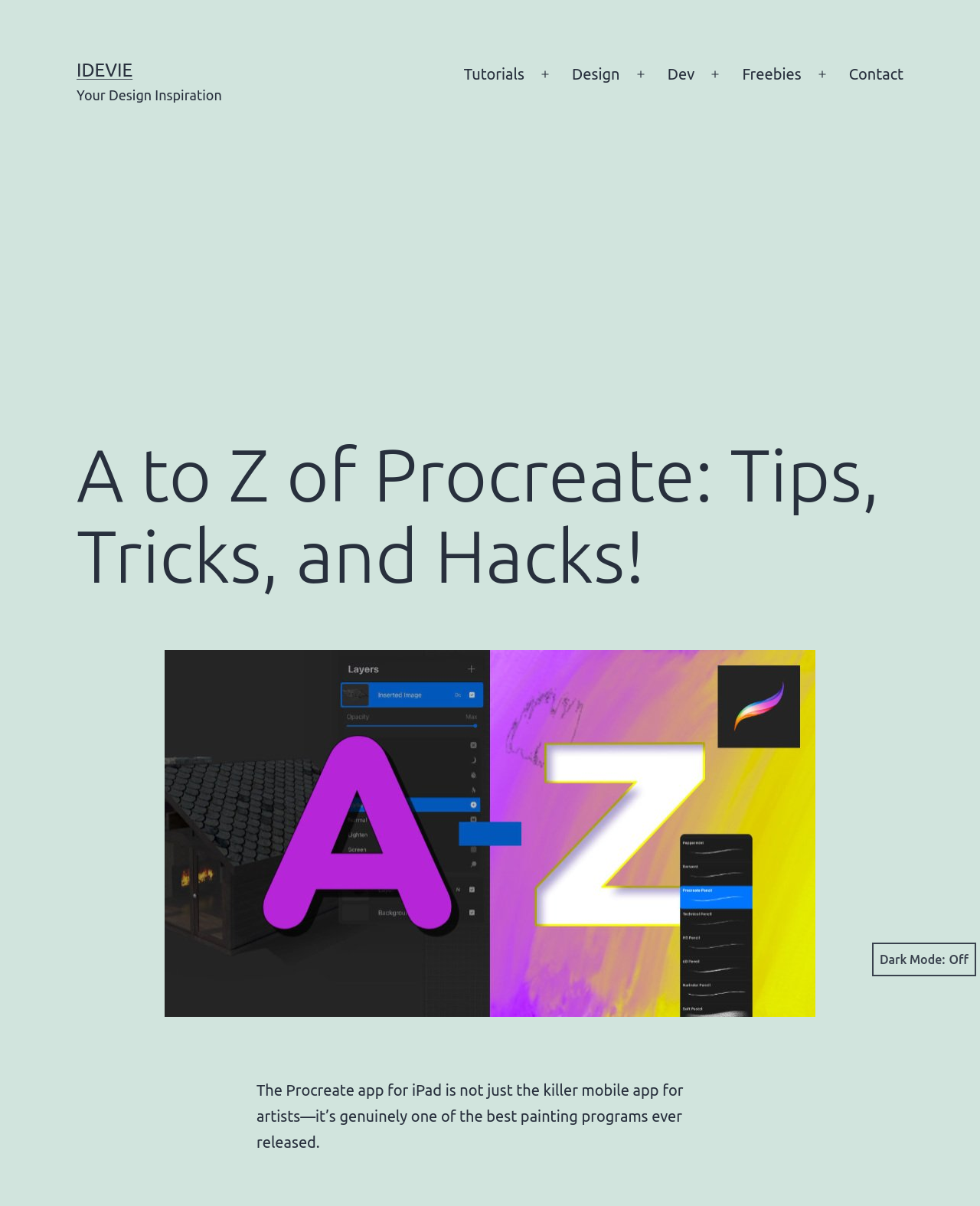Determine the bounding box coordinates of the region I should click to achieve the following instruction: "Switch to Dark Mode". Ensure the bounding box coordinates are four float numbers between 0 and 1, i.e., [left, top, right, bottom].

[0.89, 0.782, 0.996, 0.81]